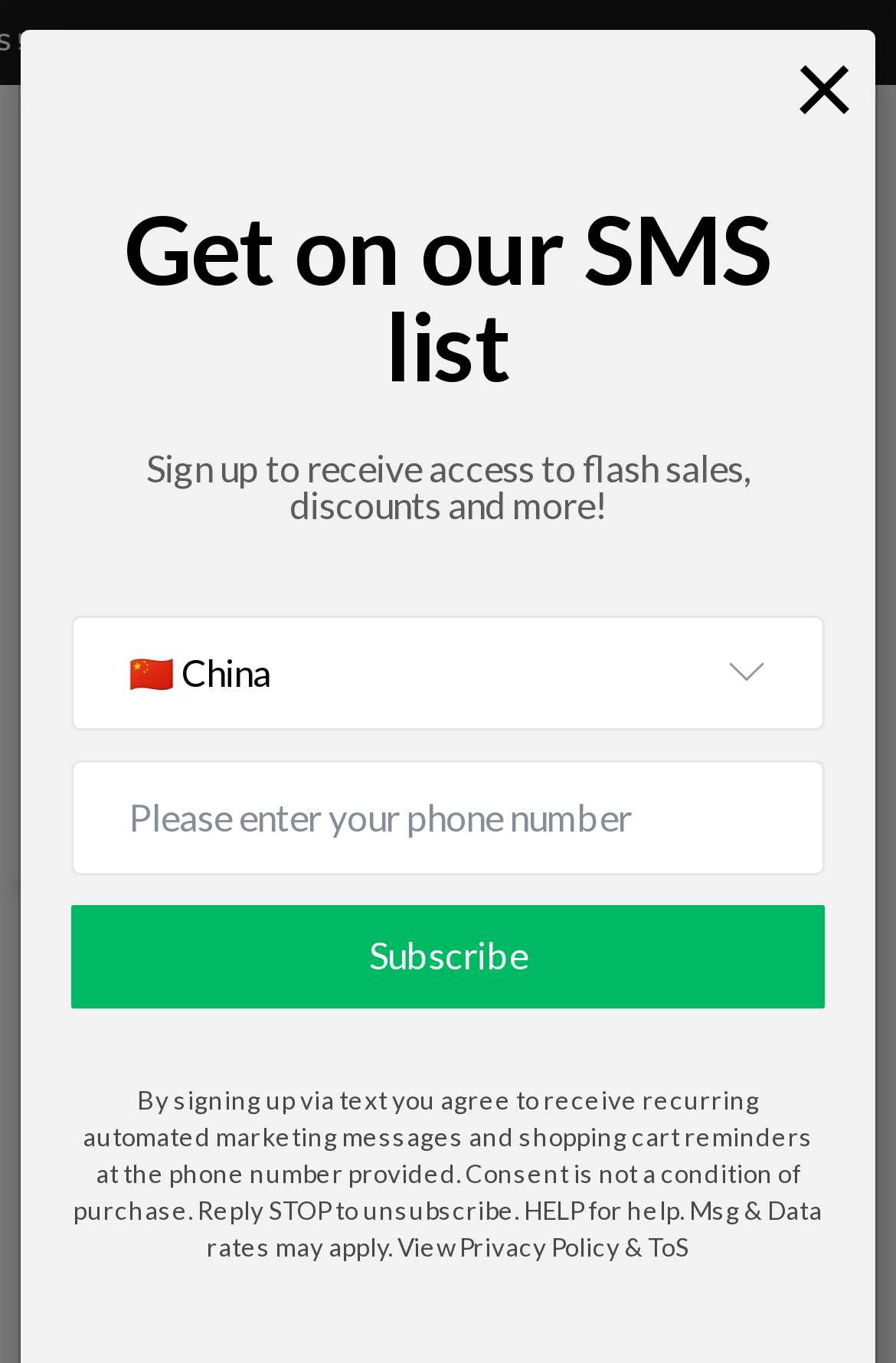Identify and extract the main heading from the webpage.

Tyson 2.0 Vape HeavyWeight Watermelon